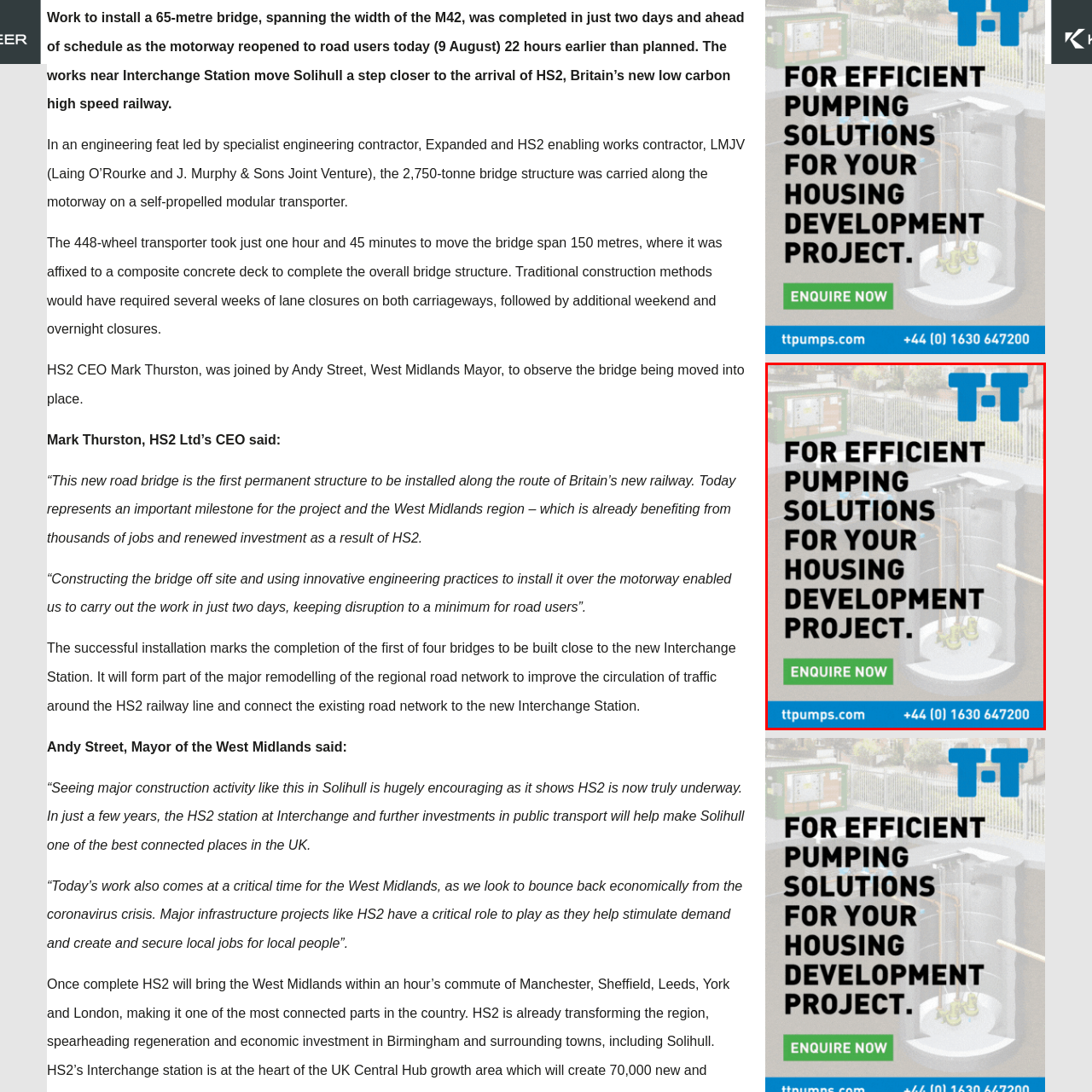Notice the image within the red frame, What is the context depicted in the background of the advertisement?
 Your response should be a single word or phrase.

Housing development context